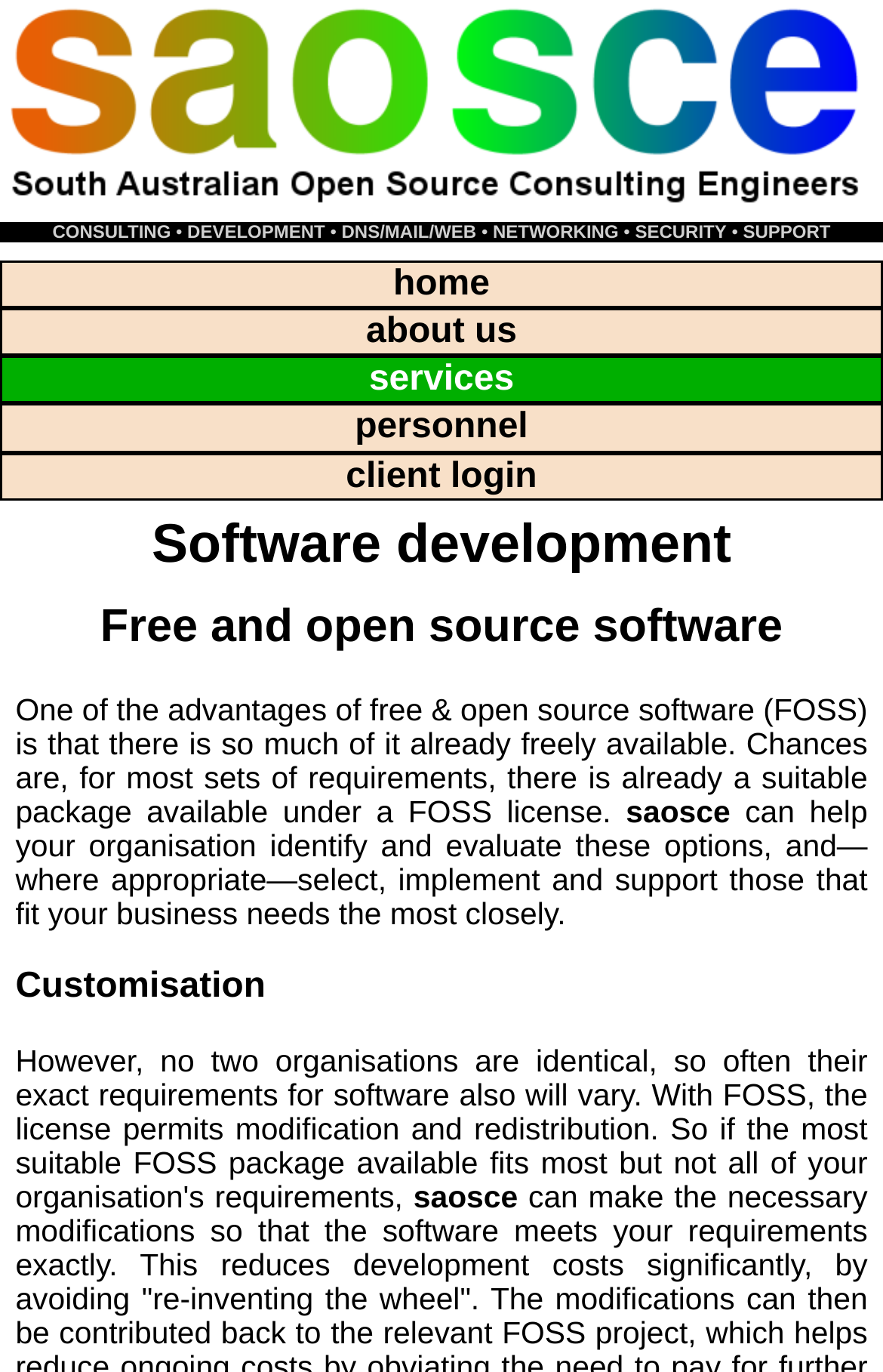Provide a one-word or short-phrase response to the question:
What can Saosce help with?

Identify and evaluate options